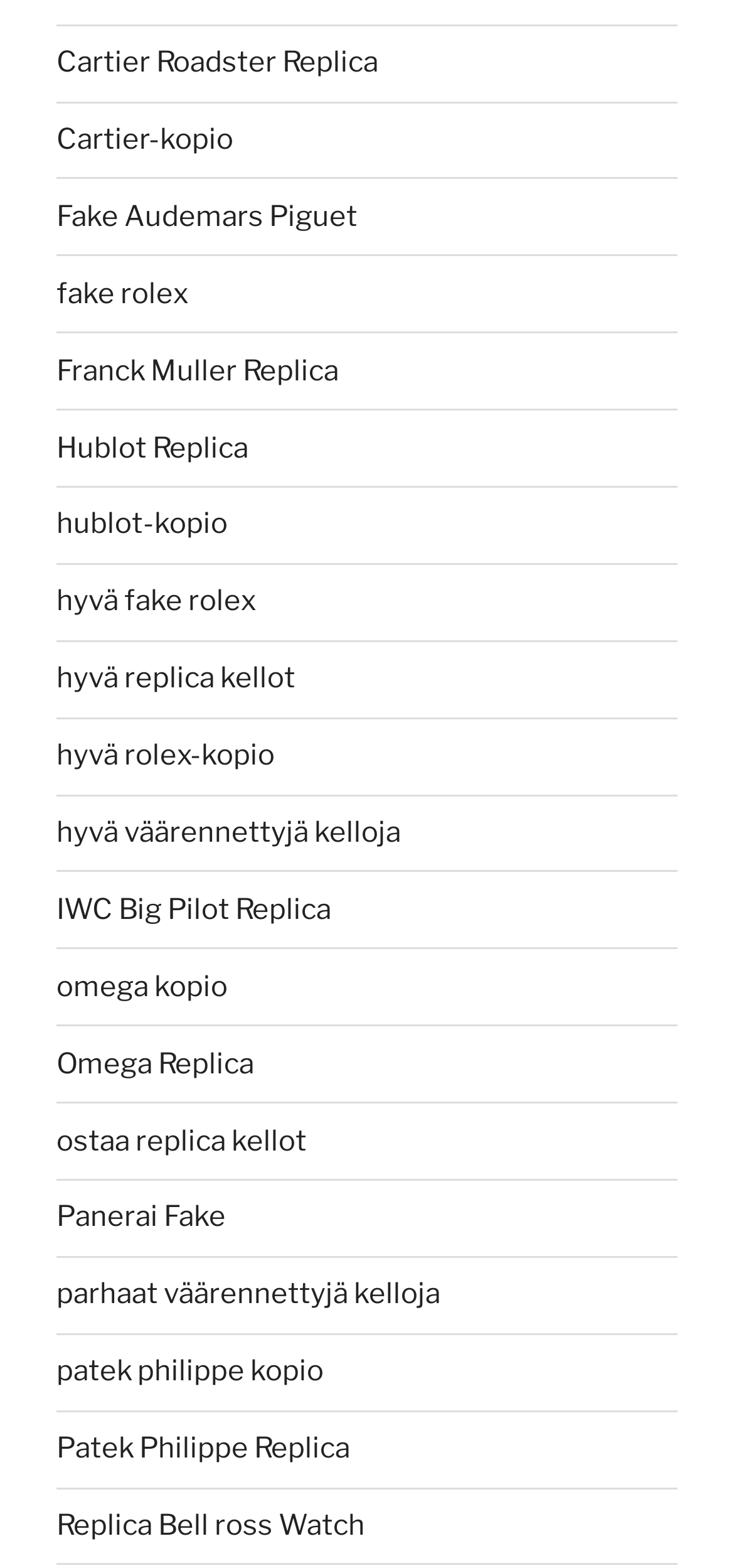Based on the element description "hublot-kopio", predict the bounding box coordinates of the UI element.

[0.077, 0.324, 0.31, 0.345]